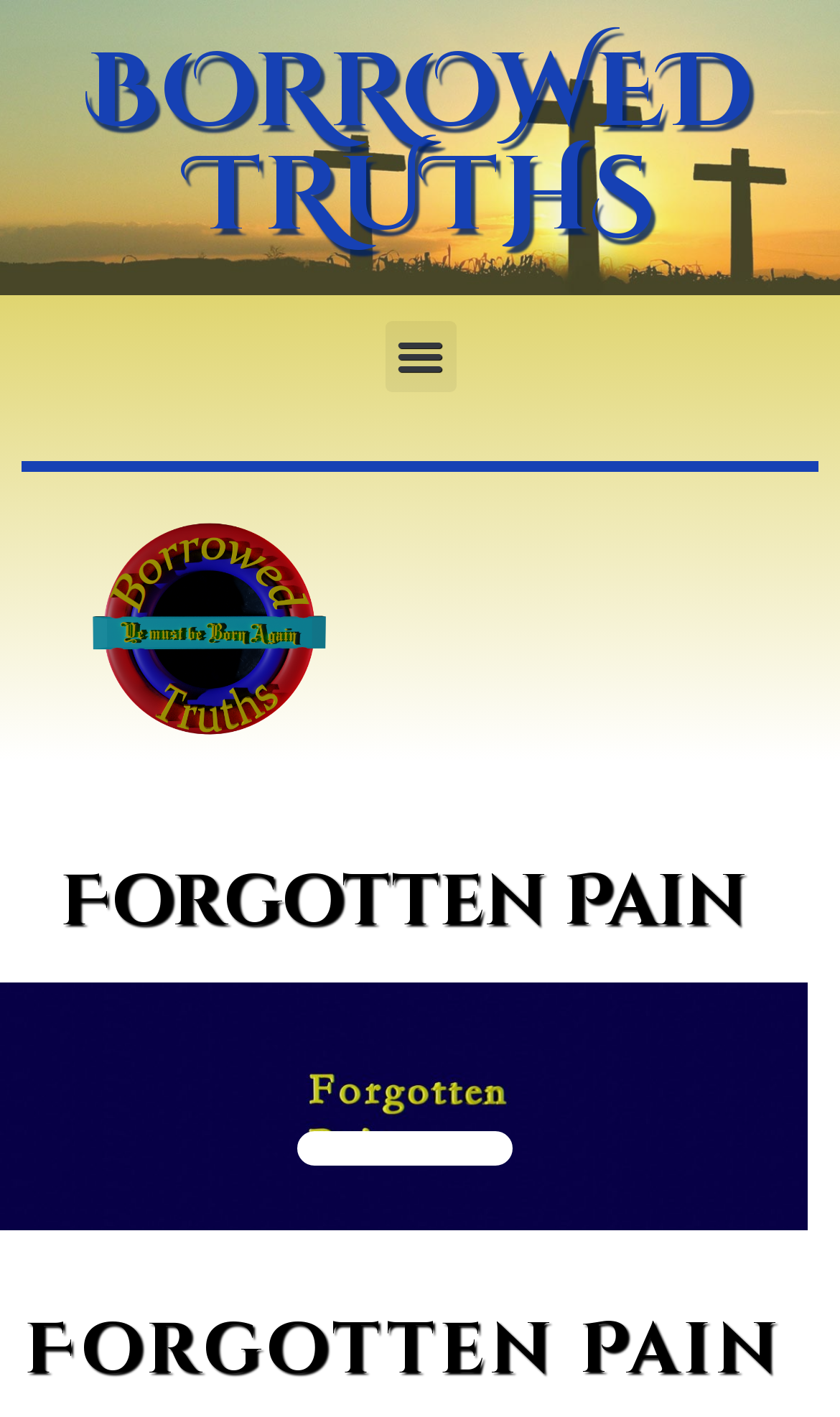Given the element description, predict the bounding box coordinates in the format (top-left x, top-left y, bottom-right x, bottom-right y). Make sure all values are between 0 and 1. Here is the element description: alt="image 3" title="image 3"

[0.026, 0.366, 0.974, 0.521]